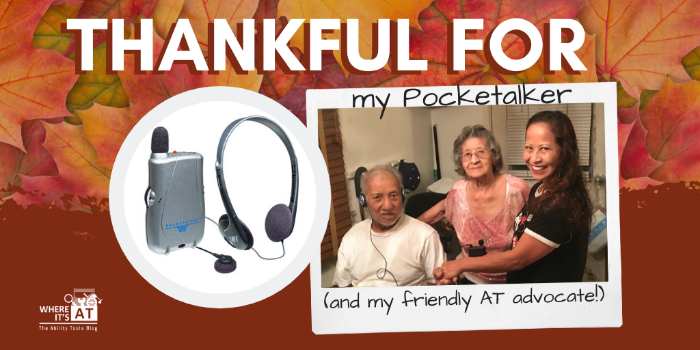How many people are in the photograph? Based on the screenshot, please respond with a single word or phrase.

Three